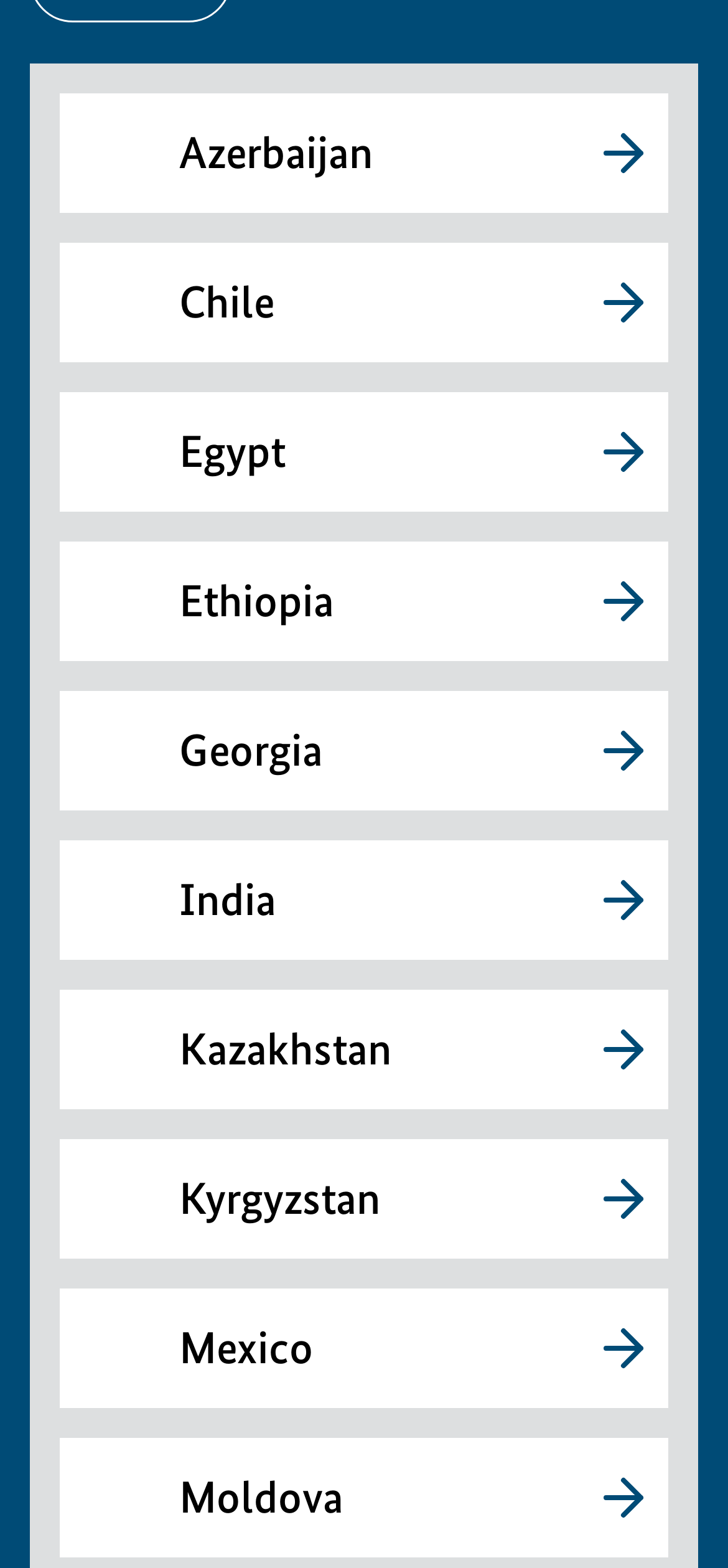Identify the bounding box coordinates for the element that needs to be clicked to fulfill this instruction: "Explore Egypt details". Provide the coordinates in the format of four float numbers between 0 and 1: [left, top, right, bottom].

[0.082, 0.25, 0.918, 0.327]